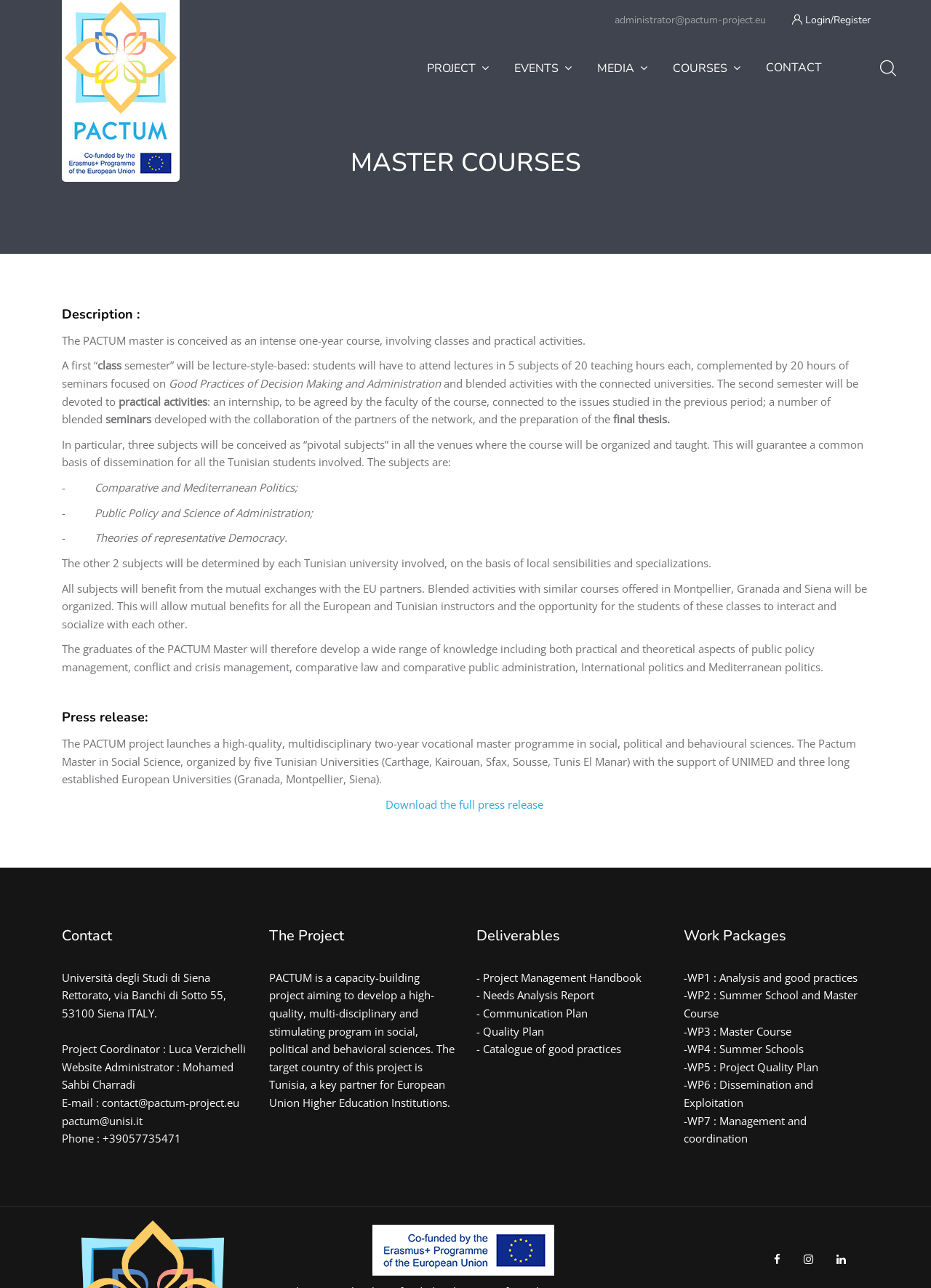Identify the bounding box coordinates of the element that should be clicked to fulfill this task: "Click on the 'COURSES' link". The coordinates should be provided as four float numbers between 0 and 1, i.e., [left, top, right, bottom].

[0.715, 0.028, 0.815, 0.078]